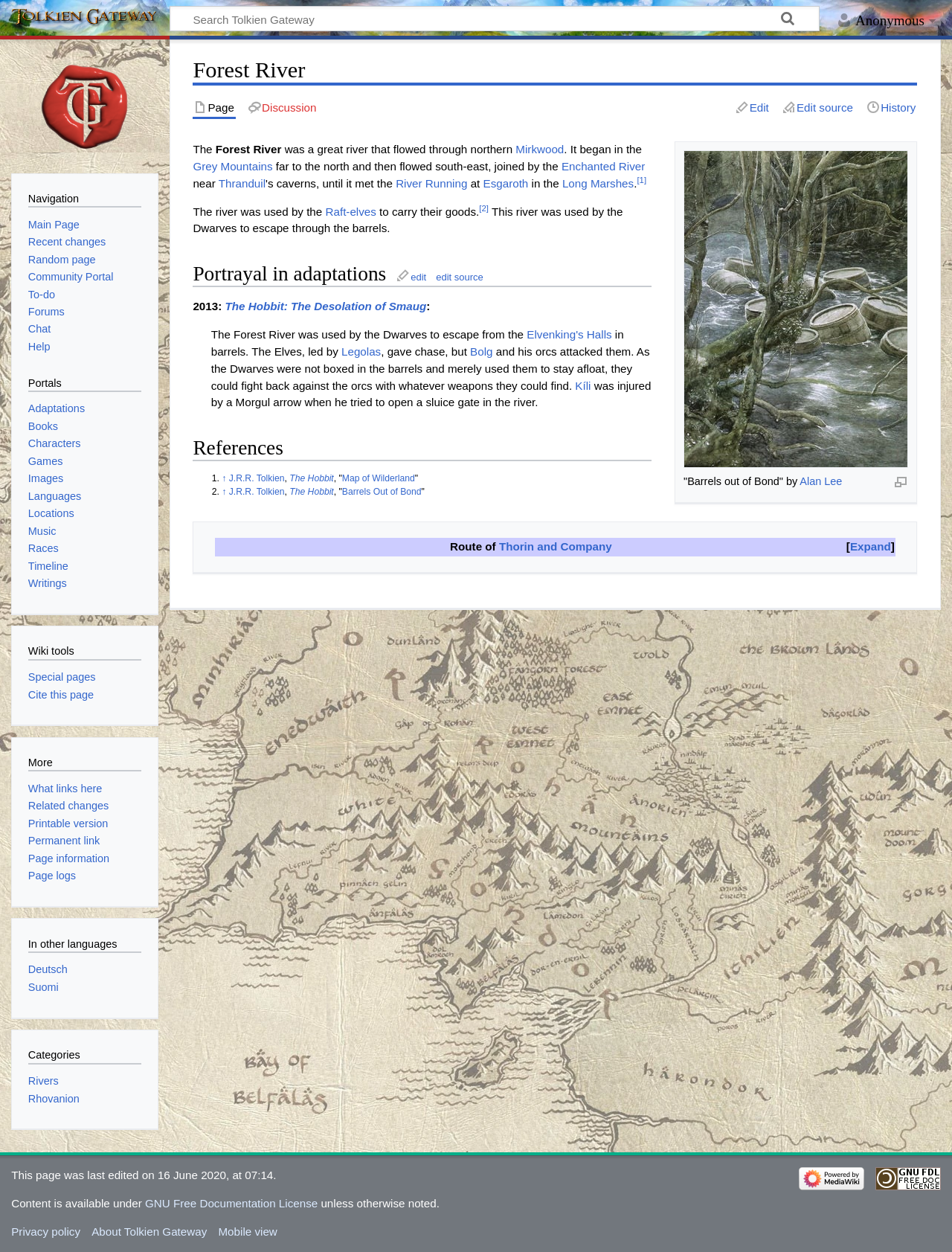What is the name of the book that features a map of Wilderland?
Using the picture, provide a one-word or short phrase answer.

The Hobbit